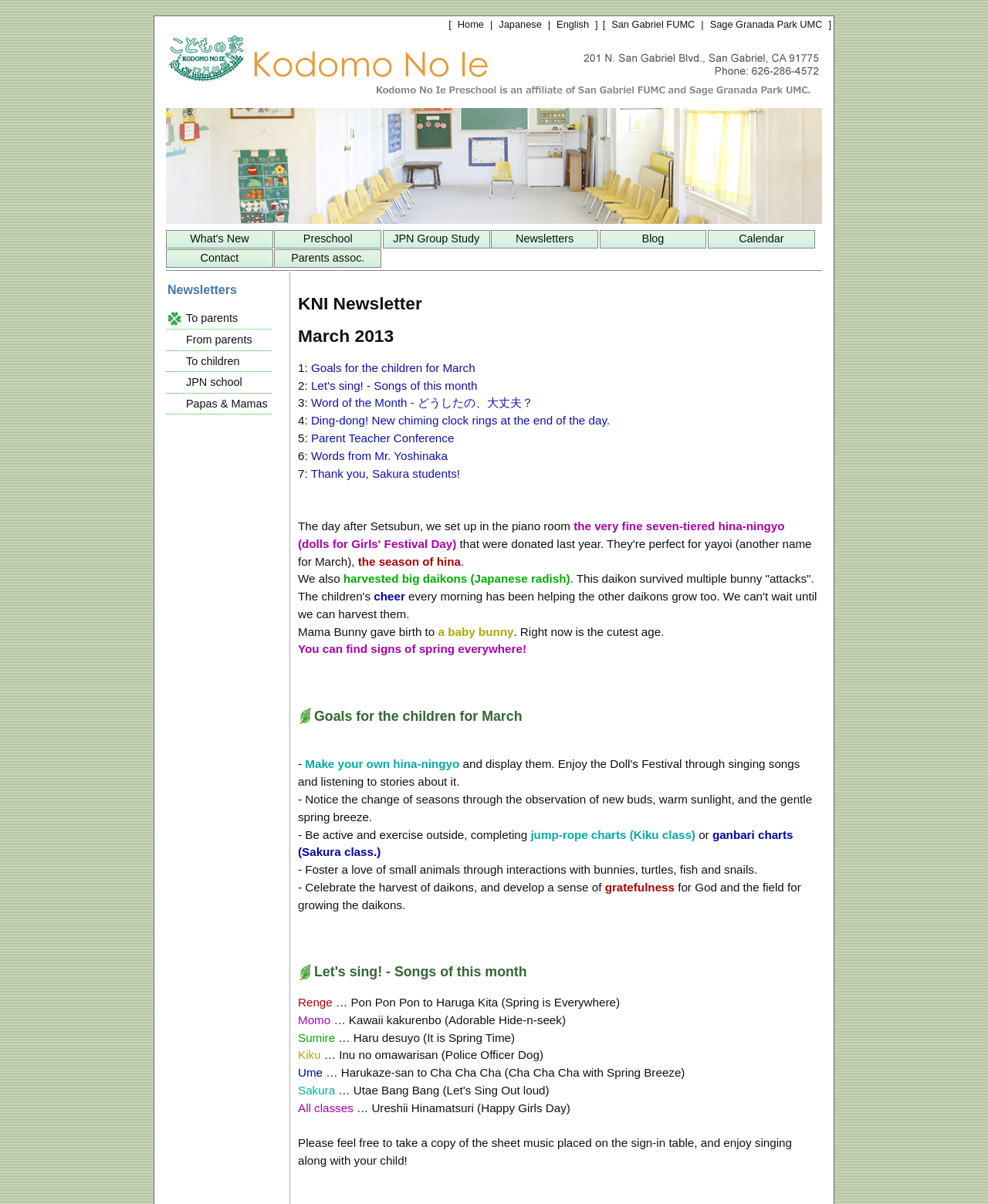Can you provide the bounding box coordinates for the element that should be clicked to implement the instruction: "Go to the 'Preschool' page"?

[0.278, 0.191, 0.386, 0.206]